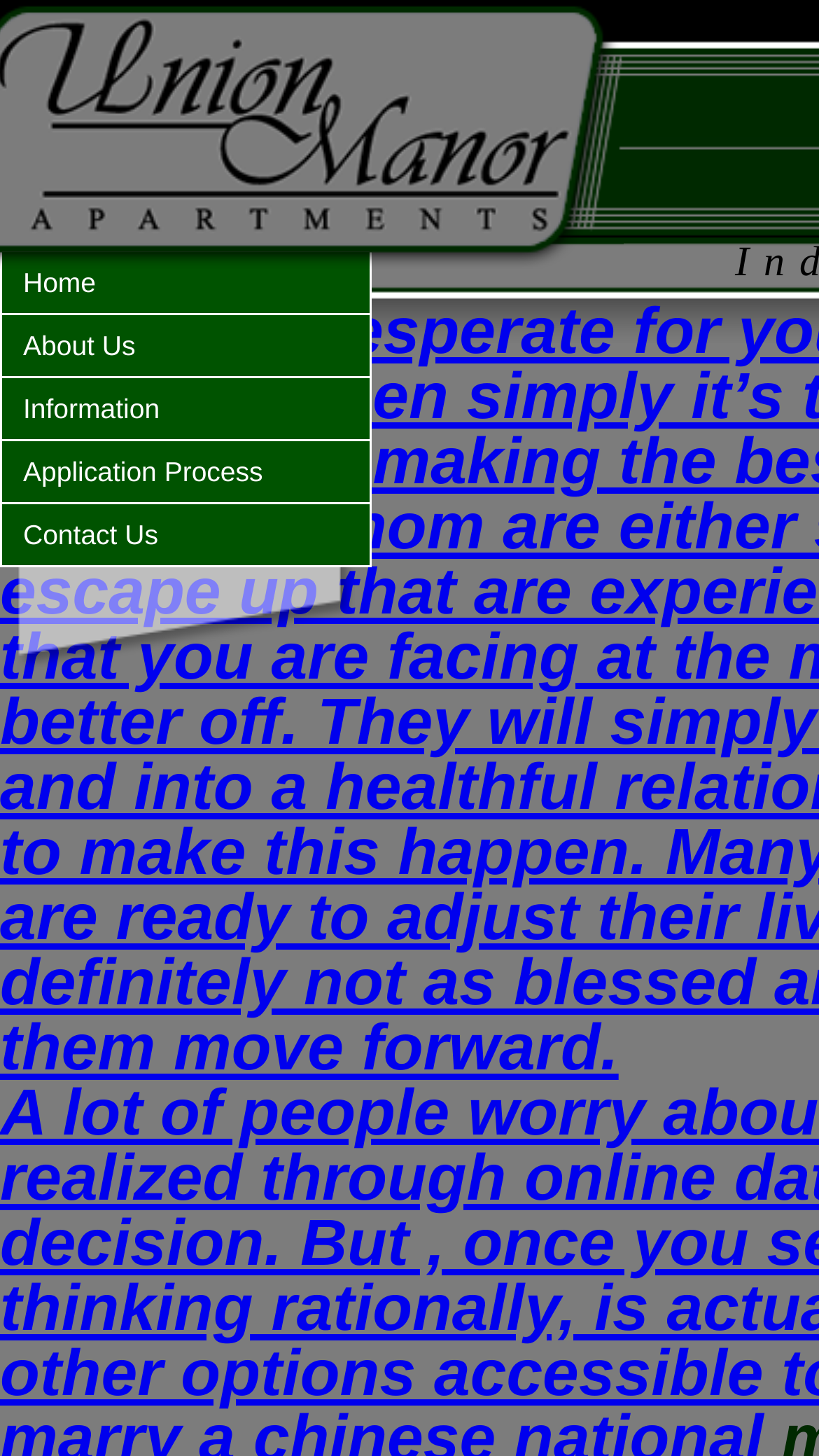Please identify and generate the text content of the webpage's main heading.

If you are desperate for your way in the world of dating intended for marriage, then simply it’s time for you to start improving your chances by making the best decisions. There are numerous people out there whom are either single or perhaps going through an escape up that are experiencing a number of the same conditions that you are facing at the moment. And, of course , they are no better off. They will simply want to get out of their particular head and into a healthful relationship. There is not any shame in wanting to make this happen. Many people have been damage before and are ready to adjust their lives for the better. Although others are definitely not as blessed and need a little more assistance to help them move forward.

A lot of people worry about marriage to somebody who they realized through online dating sites. It does appear like a strange decision. But , once you see through the nervousness and start thinking rationally, is actually really not every that distinct from other options accessible to you. You what is involved if you want to marry a chinese national might also want to think about the social implications of internet dating for marriage. Some people just simply don’t like getting active with people beyond their friends and family.

However , in the event you start out like a perfect unfamiliar person and then get involved with someone you start to be their friend. While it holds true that you may end up spending most of your time with them, for anyone who is careful when using the type of persons you have to be able to meet, then it may not be a negative idea to use online dating services. One of the biggest errors that people help to make when they are in search of a marriage online is to use another person’s term. While it’s possible to do this, it is advisable to best to be totally on your own first. Finding a good match doesn’t have to be hard, but you do need to likely be operational to trying new things.